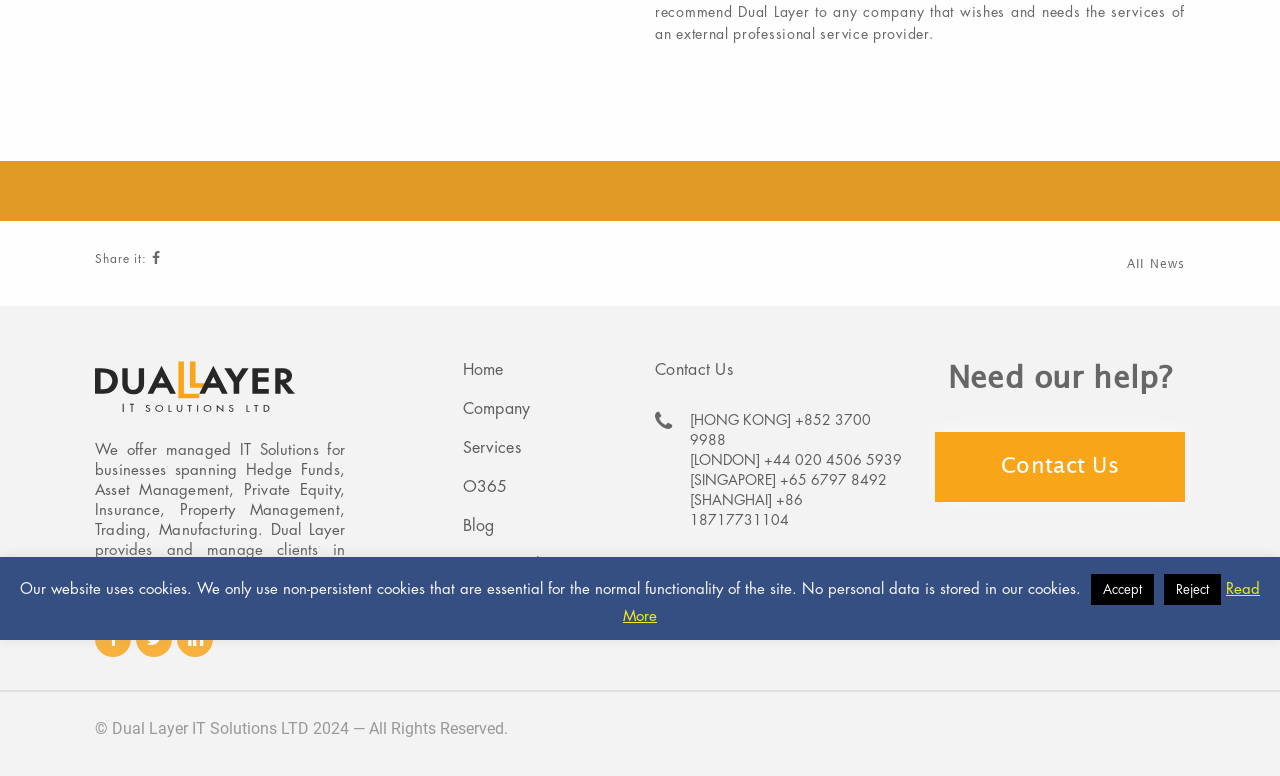Provide the bounding box coordinates of the HTML element described by the text: "[SHANGHAI] +86 18717731104".

[0.539, 0.636, 0.627, 0.68]